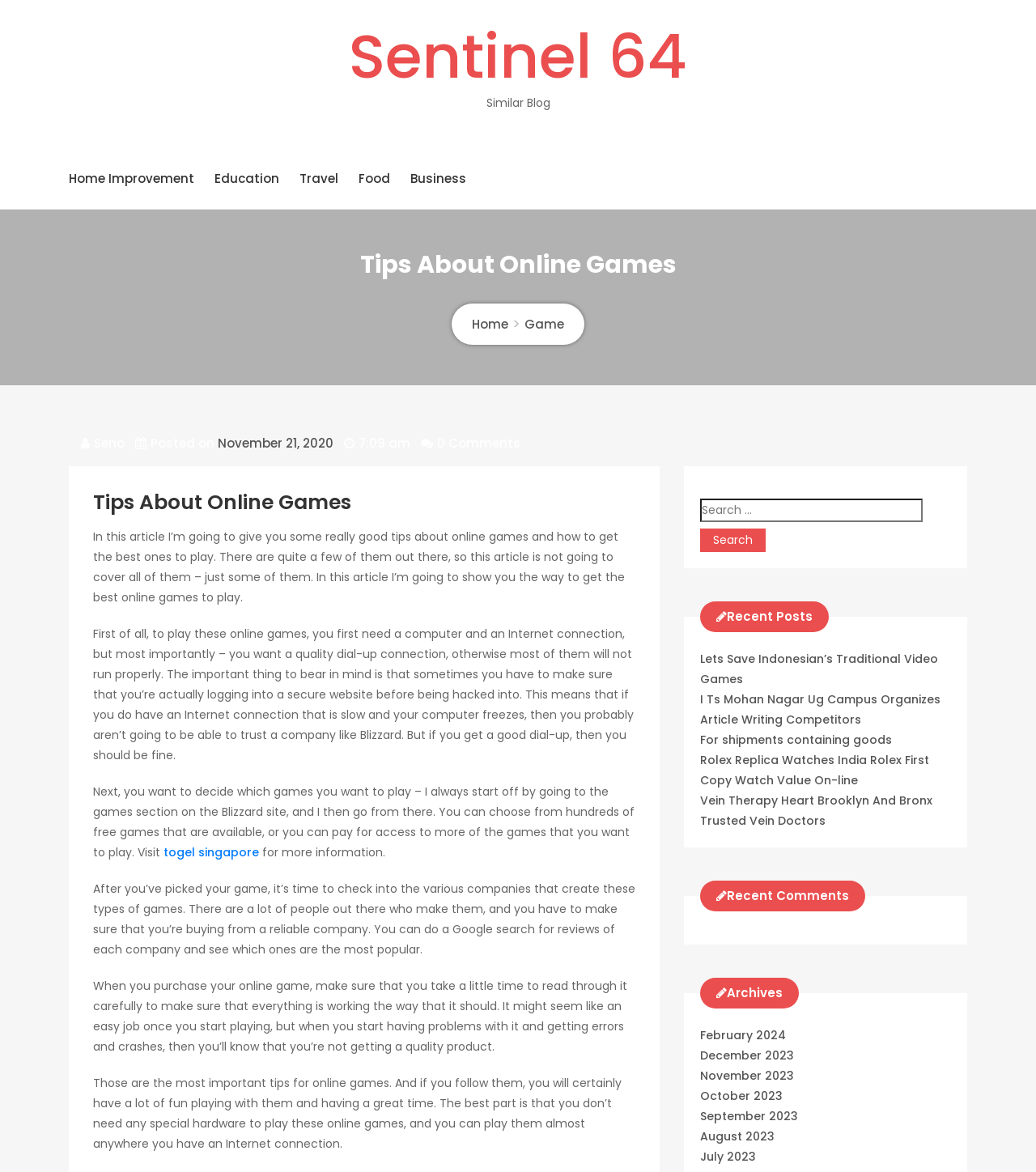What is the topic of the article?
Please give a well-detailed answer to the question.

The topic of the article can be found in the heading element below the blog name, which reads 'Tips About Online Games'. This heading is followed by a paragraph that discusses tips about online games.